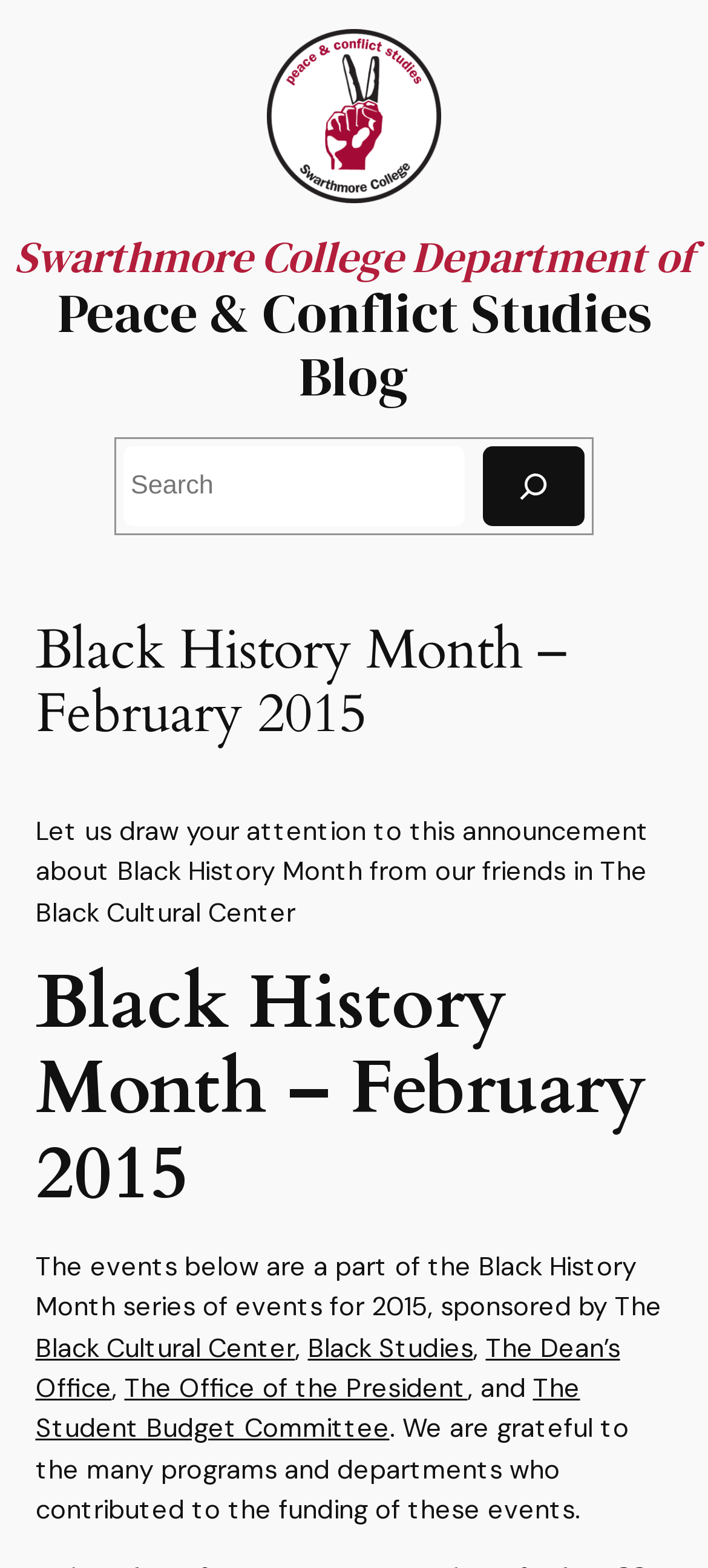Give a short answer to this question using one word or a phrase:
How many links are in the paragraph about sponsors?

5